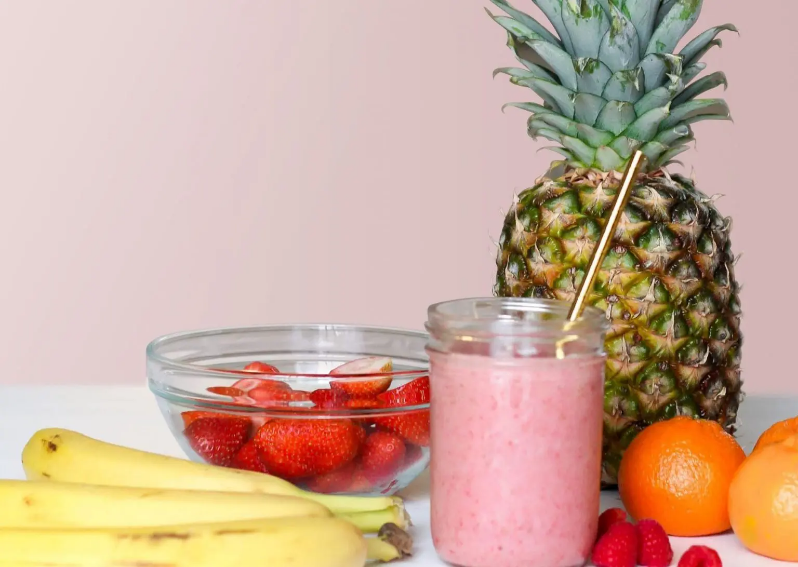What is the color of the smoothie in the glass jar?
Using the screenshot, give a one-word or short phrase answer.

Pink